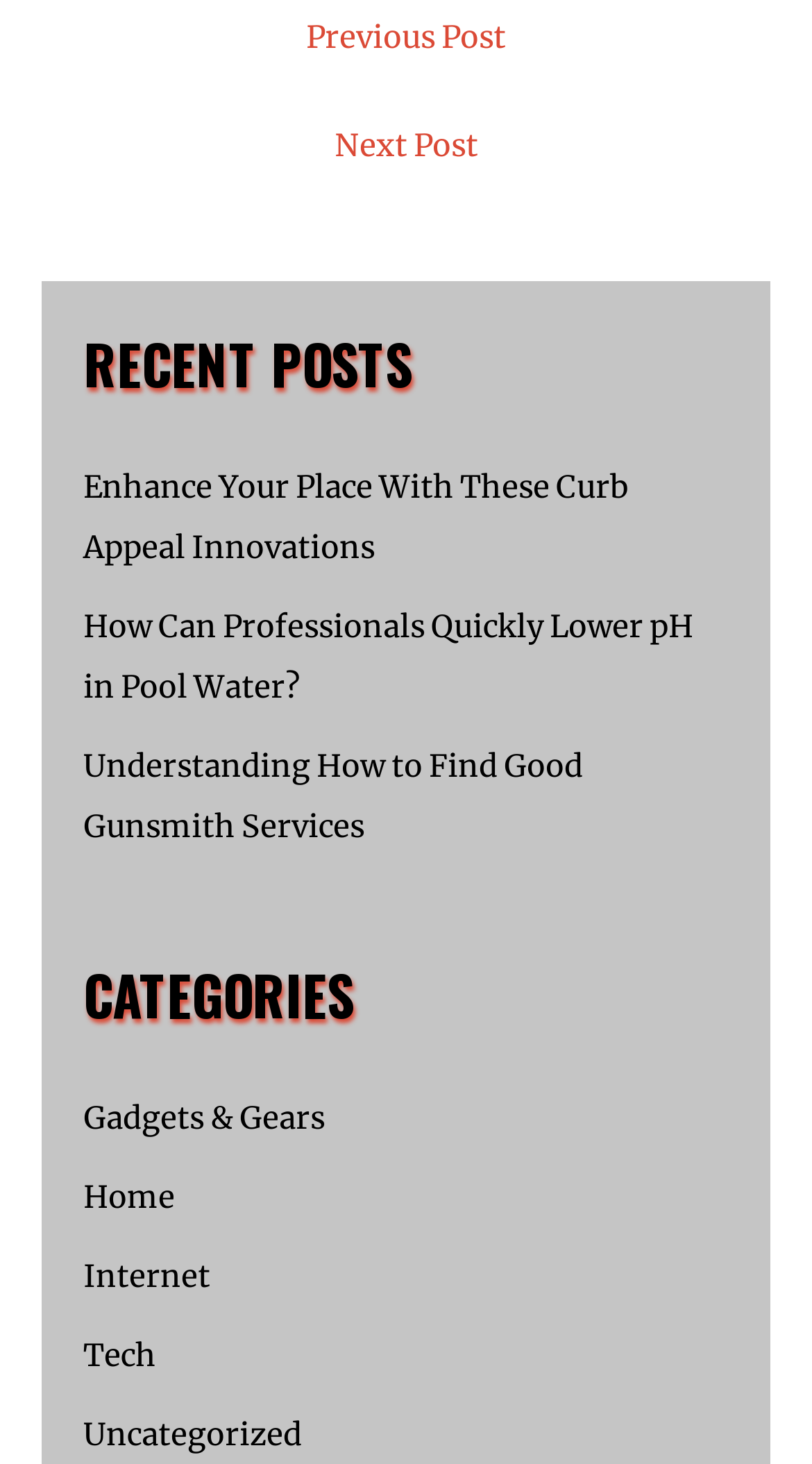Find the bounding box coordinates for the area you need to click to carry out the instruction: "browse category 'Gadgets & Gears'". The coordinates should be four float numbers between 0 and 1, indicated as [left, top, right, bottom].

[0.103, 0.752, 0.4, 0.777]